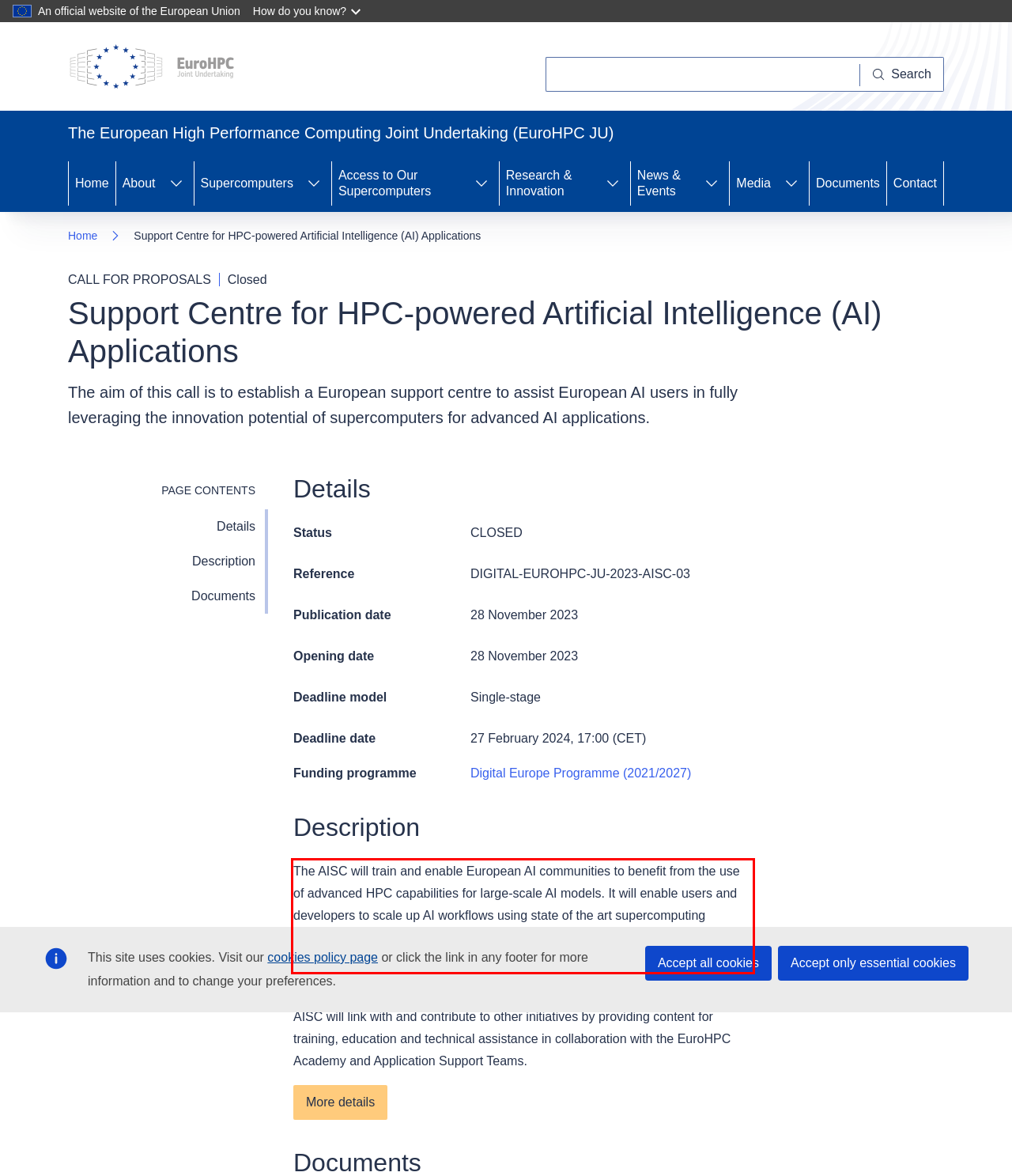You are presented with a webpage screenshot featuring a red bounding box. Perform OCR on the text inside the red bounding box and extract the content.

The AISC will train and enable European AI communities to benefit from the use of advanced HPC capabilities for large-scale AI models. It will enable users and developers to scale up AI workflows using state of the art supercomputing resources, resulting in the development of complex models with significant impact in Europe such as foundation models for generative AI.